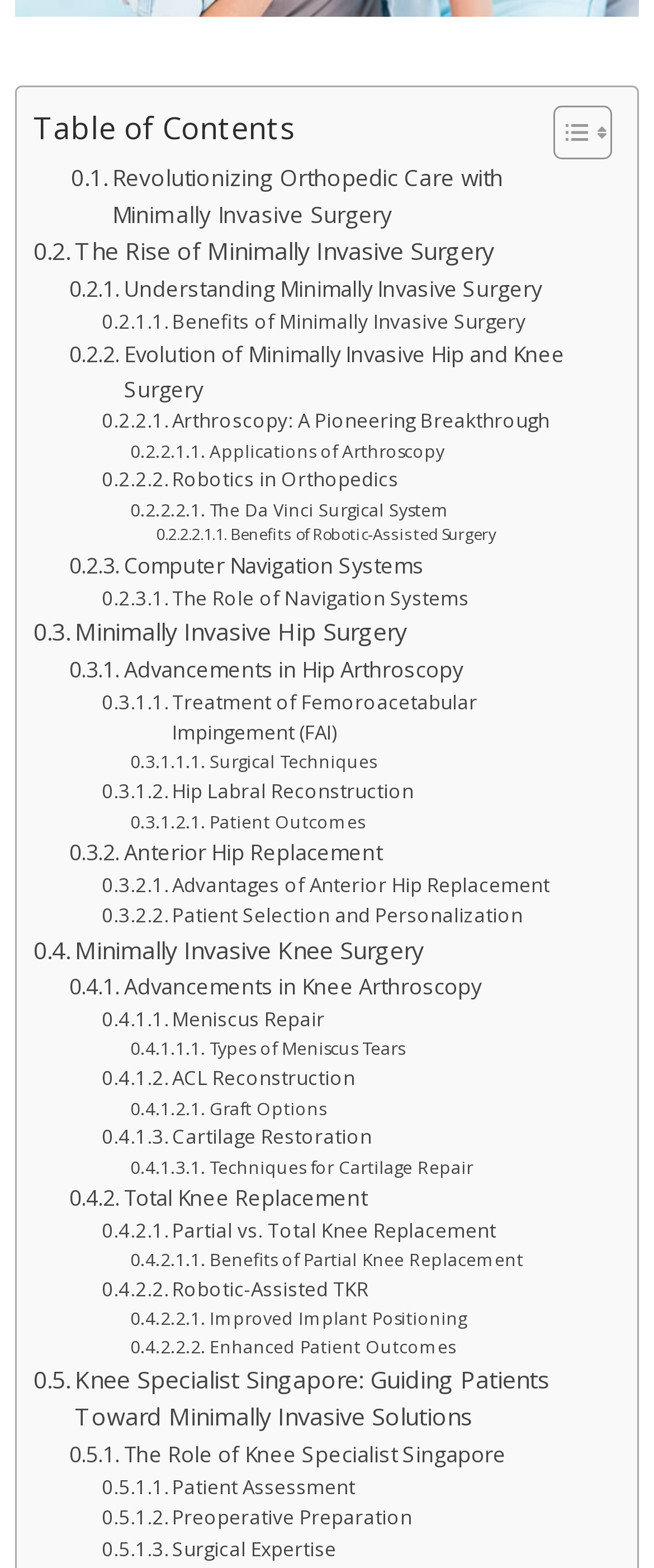Answer this question using a single word or a brief phrase:
What is the main topic of this webpage?

Minimally Invasive Surgery